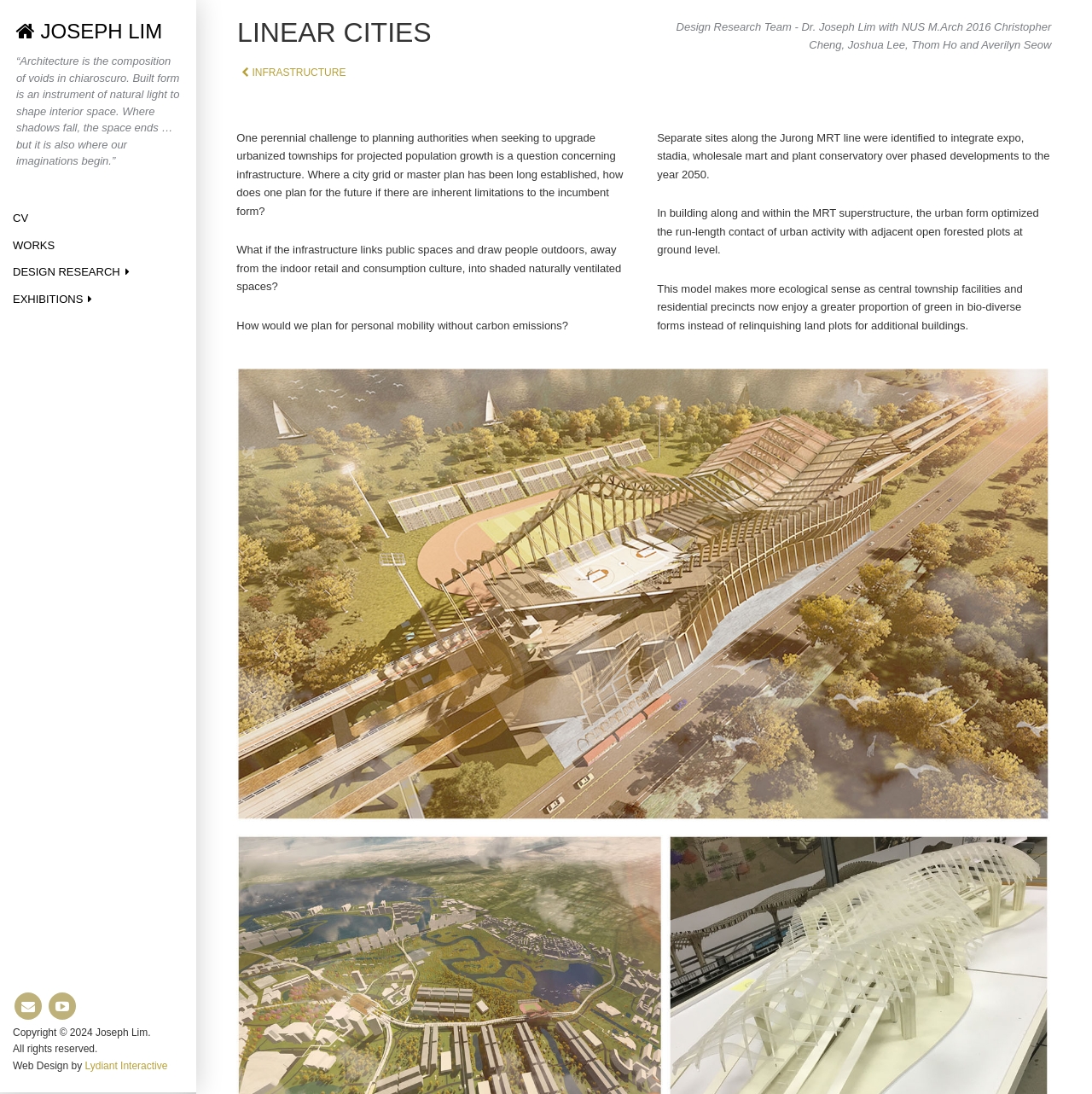How many paragraphs of text are on the webpage?
Refer to the image and provide a thorough answer to the question.

There are five paragraphs of text on the webpage, excluding the navigation menu and footer elements. These paragraphs are located in the main content area of the webpage and discuss topics related to urban planning and design.